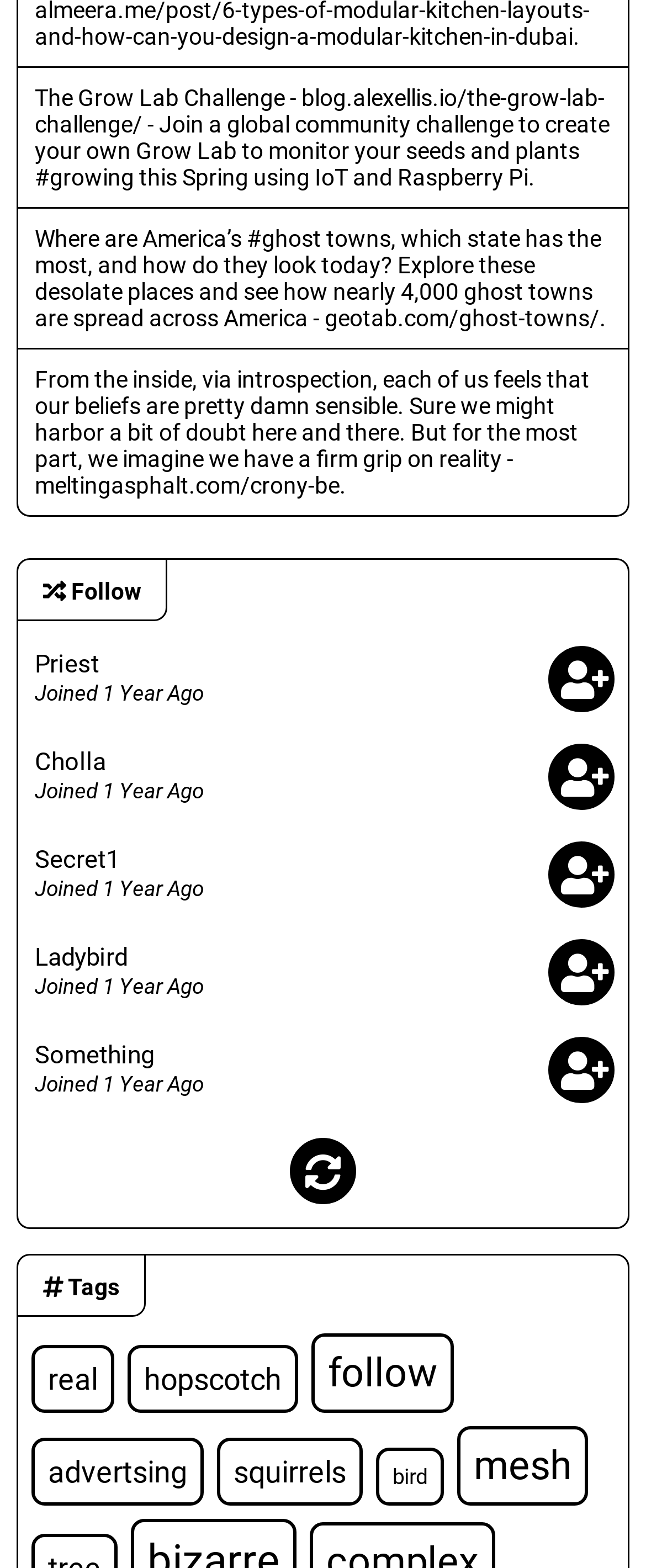Provide the bounding box coordinates of the HTML element this sentence describes: "Ladybird". The bounding box coordinates consist of four float numbers between 0 and 1, i.e., [left, top, right, bottom].

[0.054, 0.601, 0.197, 0.62]